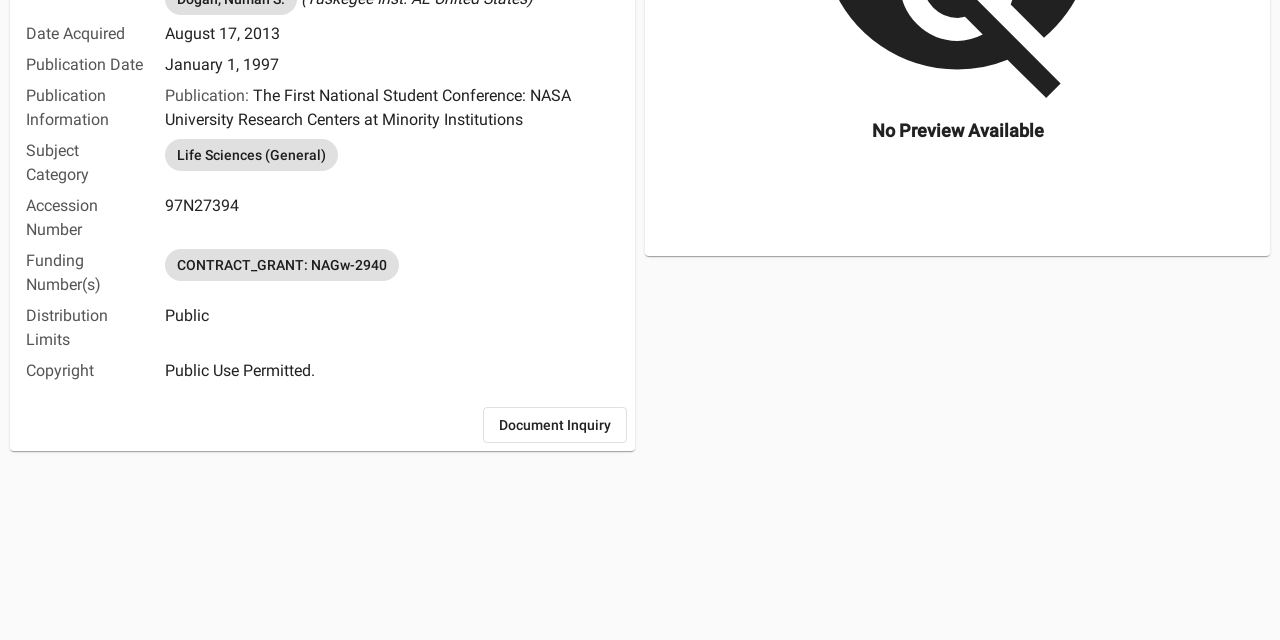Predict the bounding box coordinates of the UI element that matches this description: "CONTRACT_GRANT: NAGw-2940". The coordinates should be in the format [left, top, right, bottom] with each value between 0 and 1.

[0.129, 0.389, 0.311, 0.439]